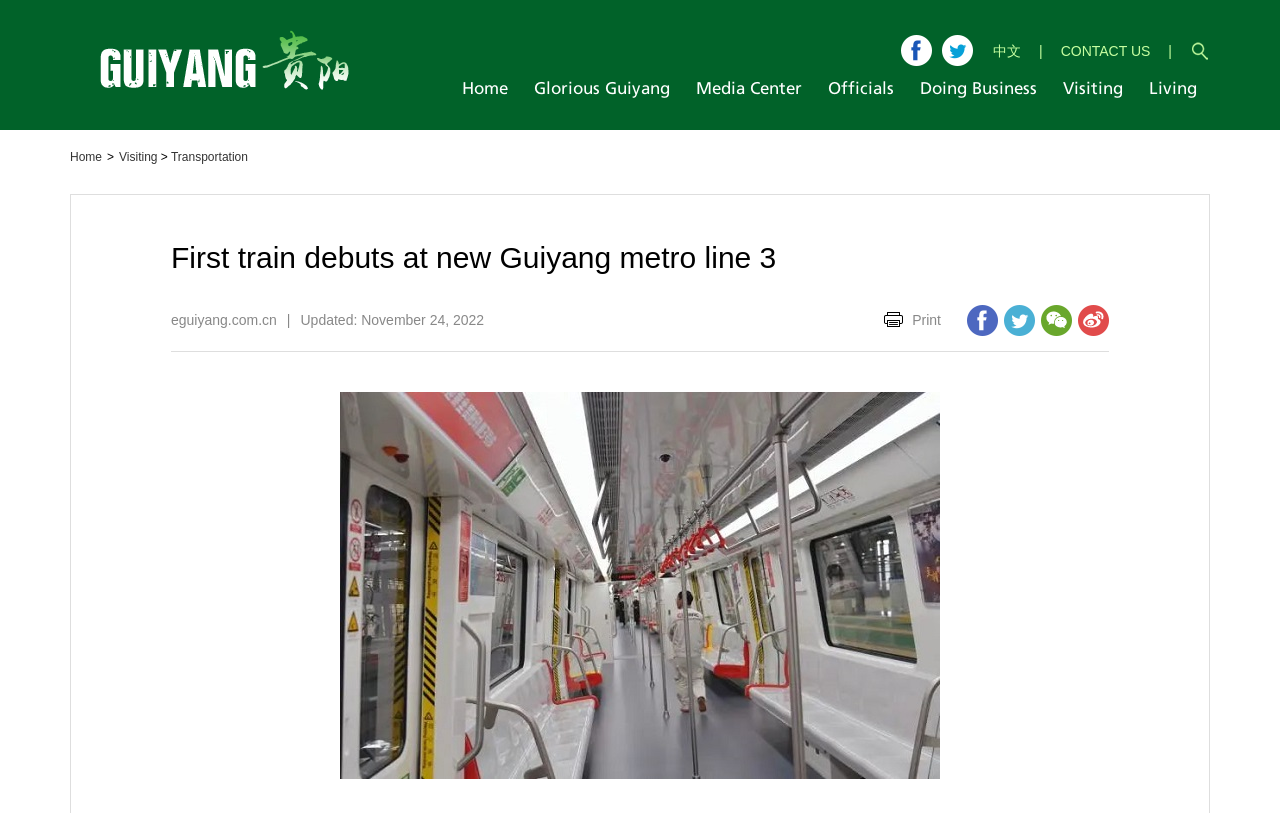Answer this question using a single word or a brief phrase:
What is the language of the webpage?

English and Chinese